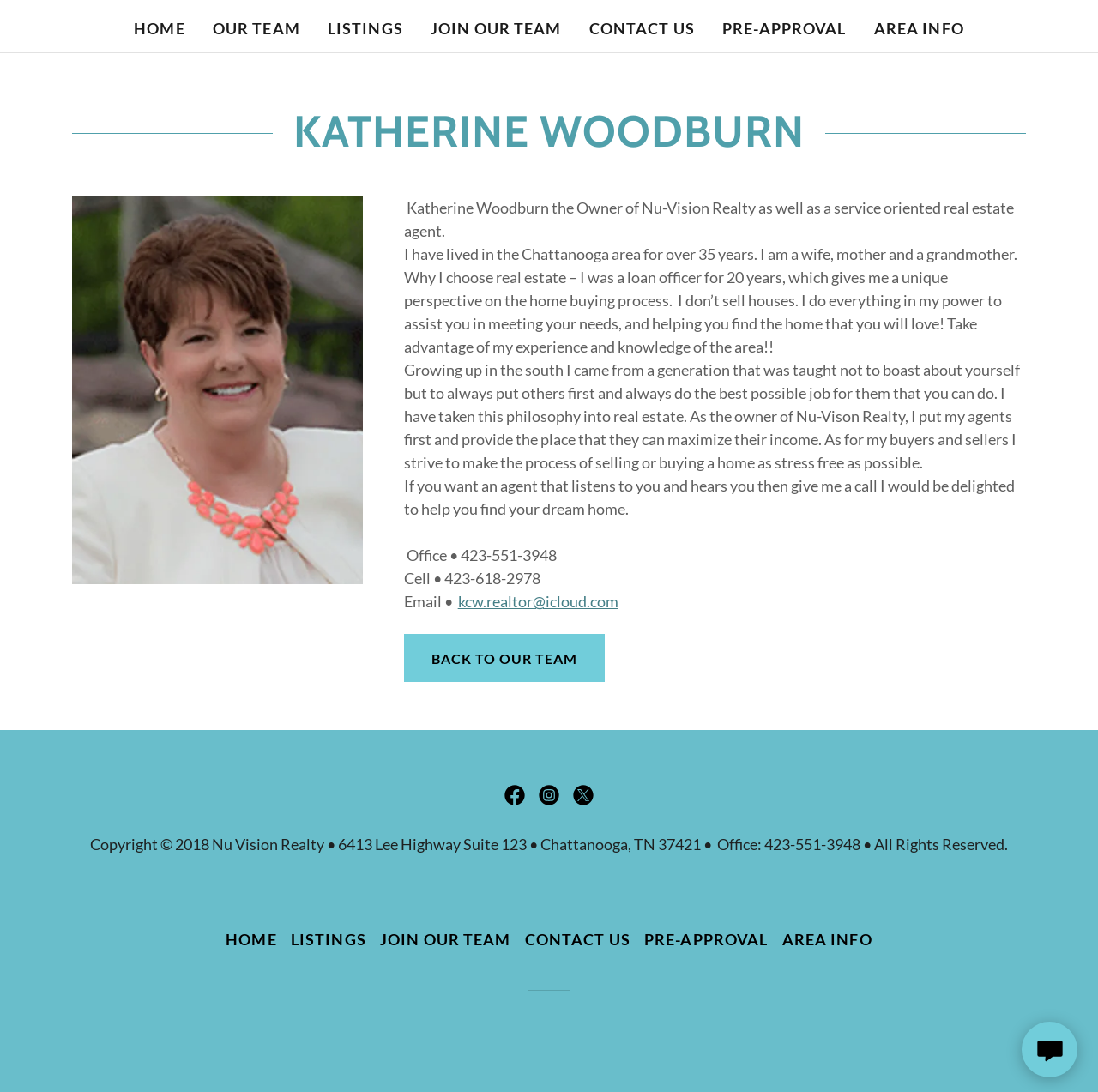Identify the bounding box for the UI element that is described as follows: "Back to Our Team".

[0.368, 0.581, 0.551, 0.625]